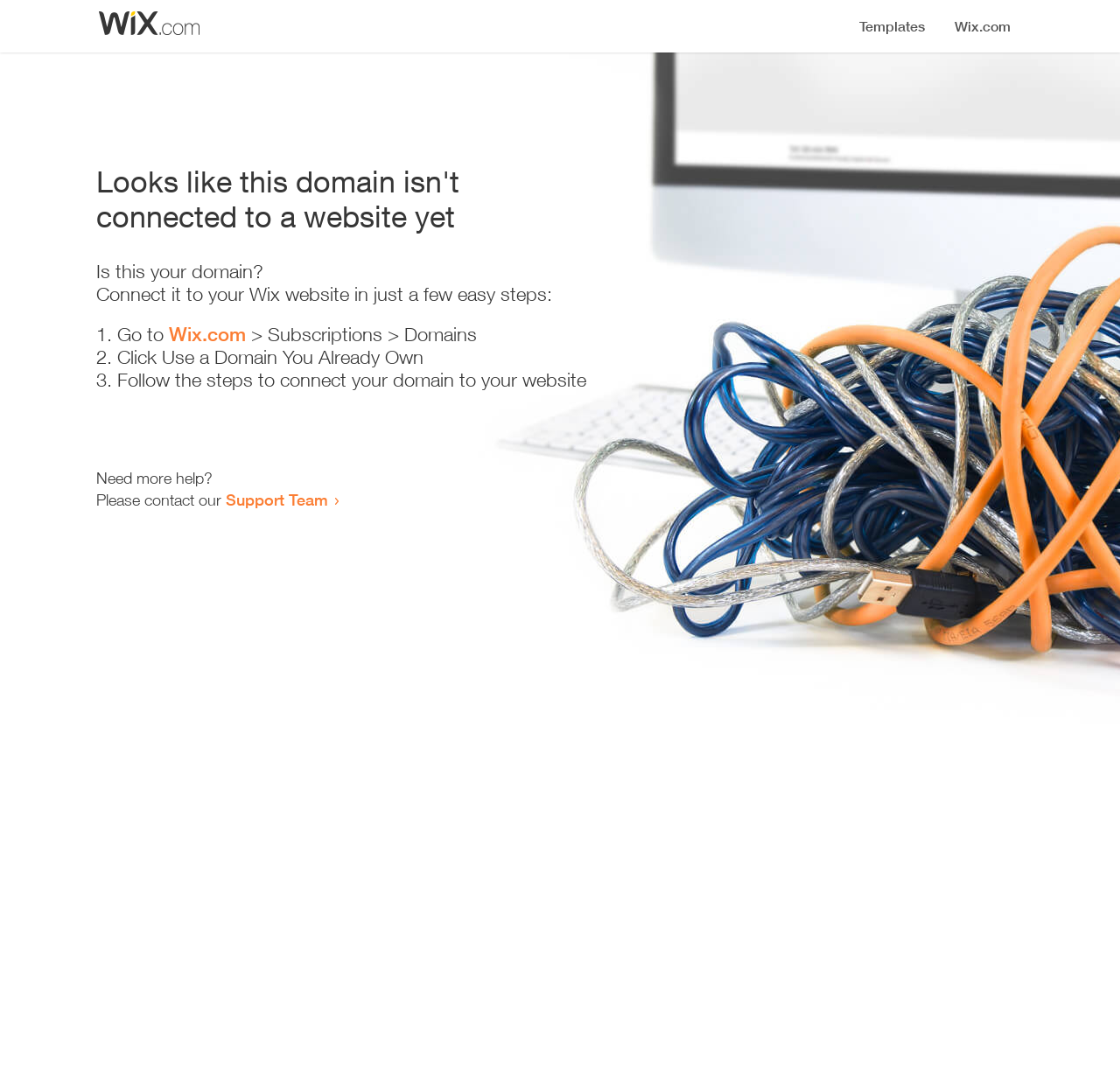Where can I get more help?
Look at the image and answer the question with a single word or phrase.

Support Team